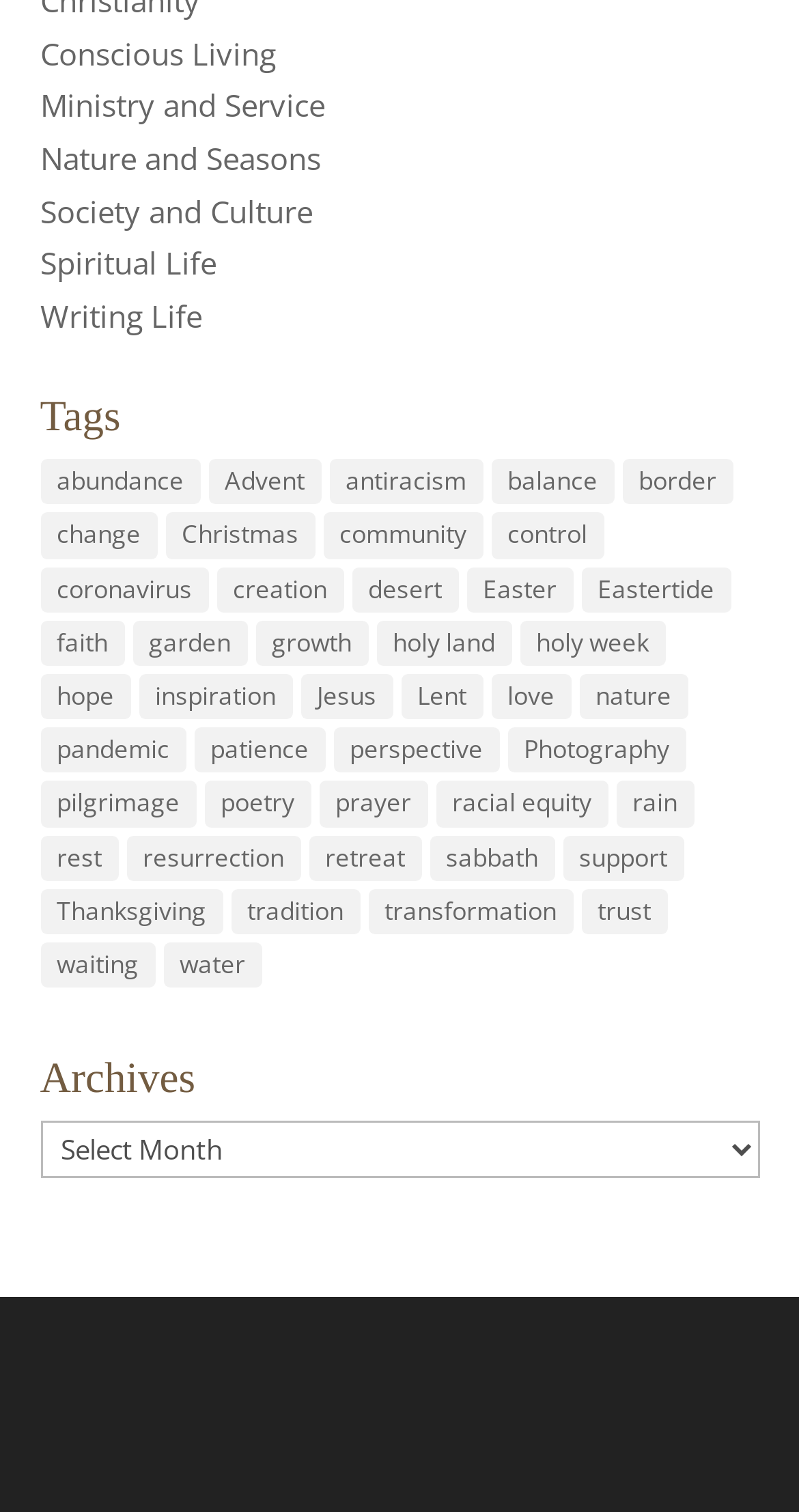Given the element description, predict the bounding box coordinates in the format (top-left x, top-left y, bottom-right x, bottom-right y). Make sure all values are between 0 and 1. Here is the element description: Ministry and Service

[0.05, 0.056, 0.406, 0.083]